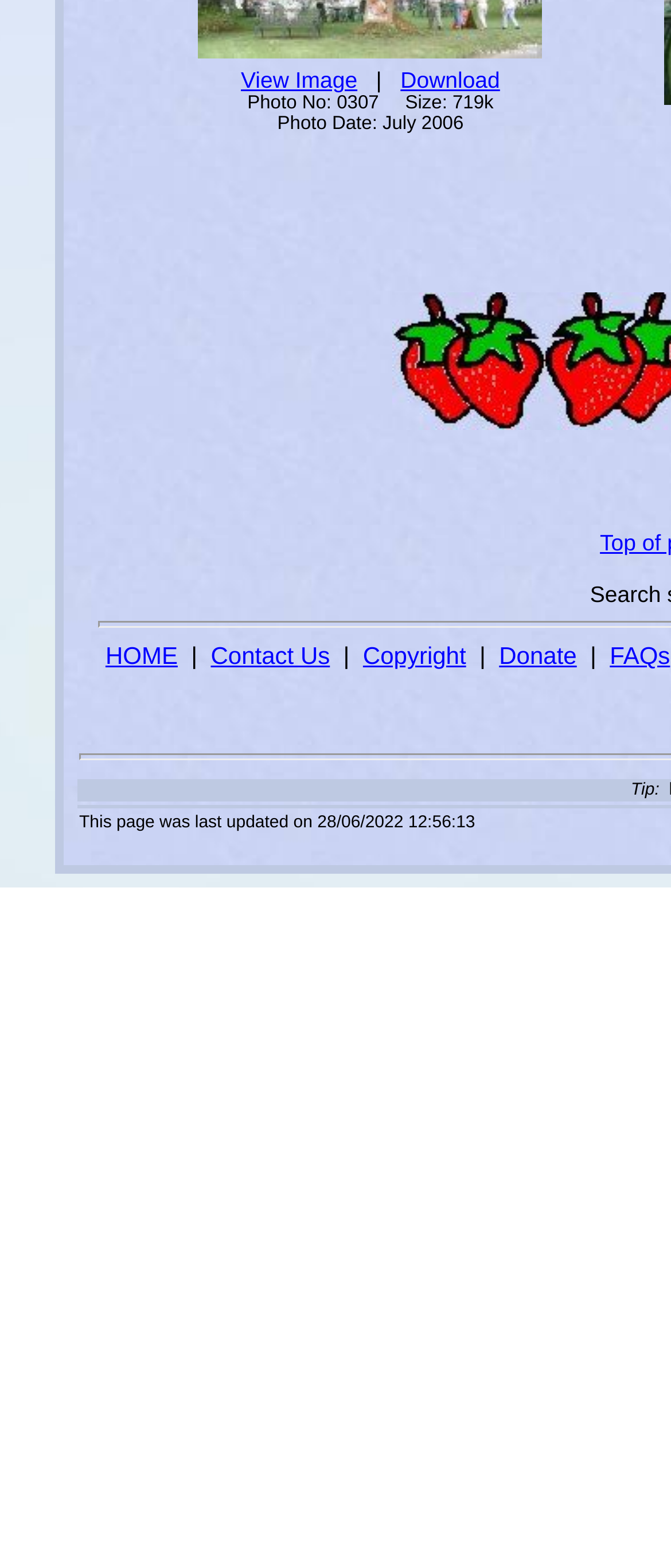Extract the bounding box coordinates for the UI element described as: "parent_node: View Image | Download".

[0.296, 0.484, 0.808, 0.503]